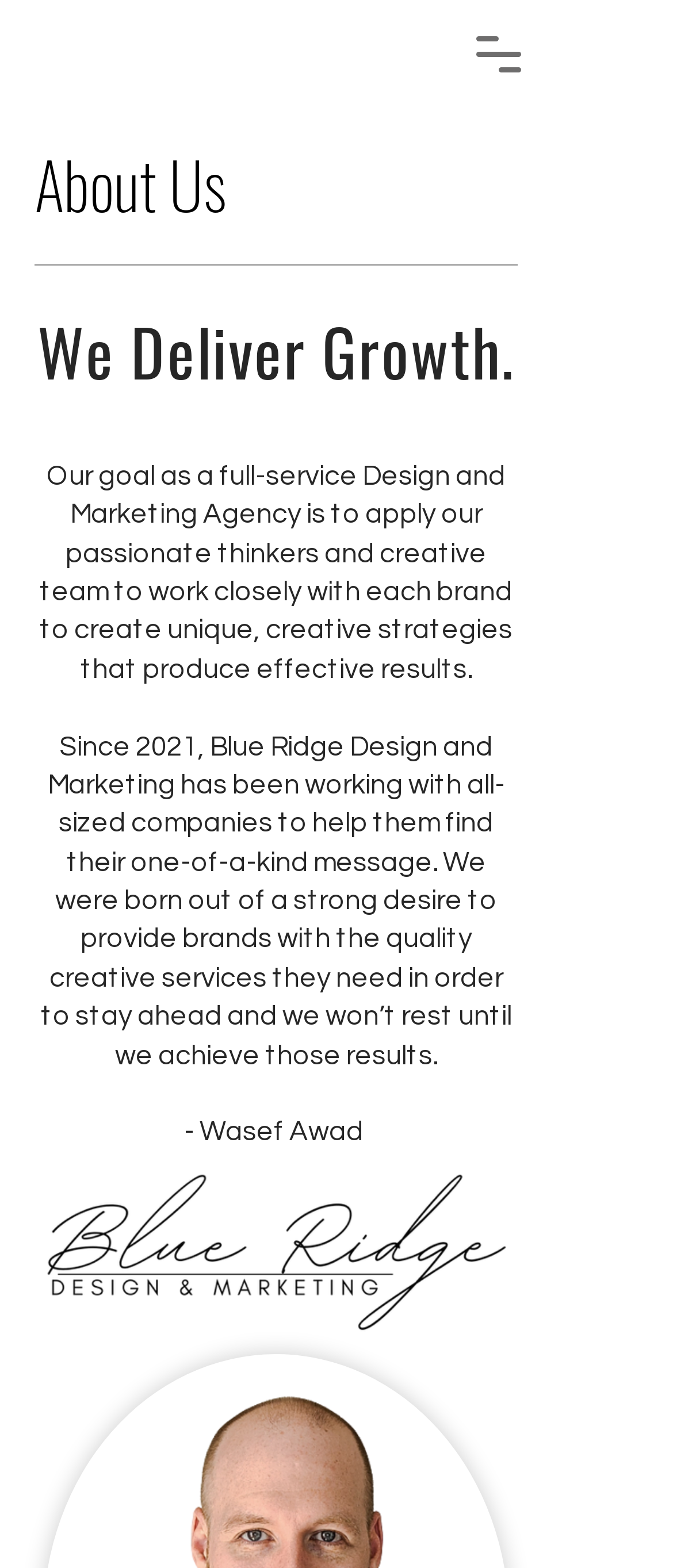Provide a brief response to the question below using a single word or phrase: 
What is the year the company was established?

2021